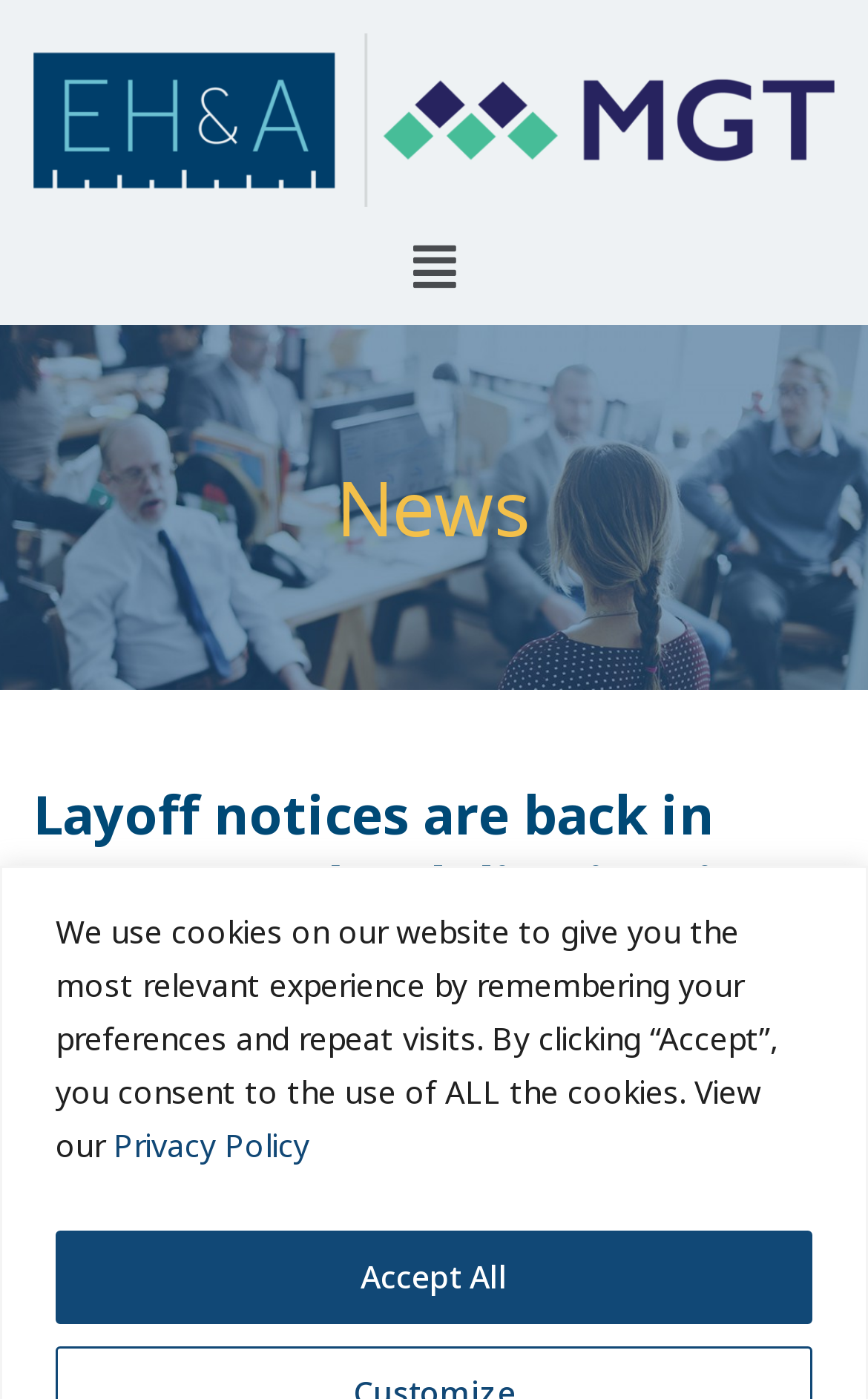What is the date mentioned in the article?
Please utilize the information in the image to give a detailed response to the question.

I found the date 'March 15' mentioned in the article by looking at the text 'Faced with a March 15 deadline, some can’t wait for good news in final state budget' which is a StaticText element.